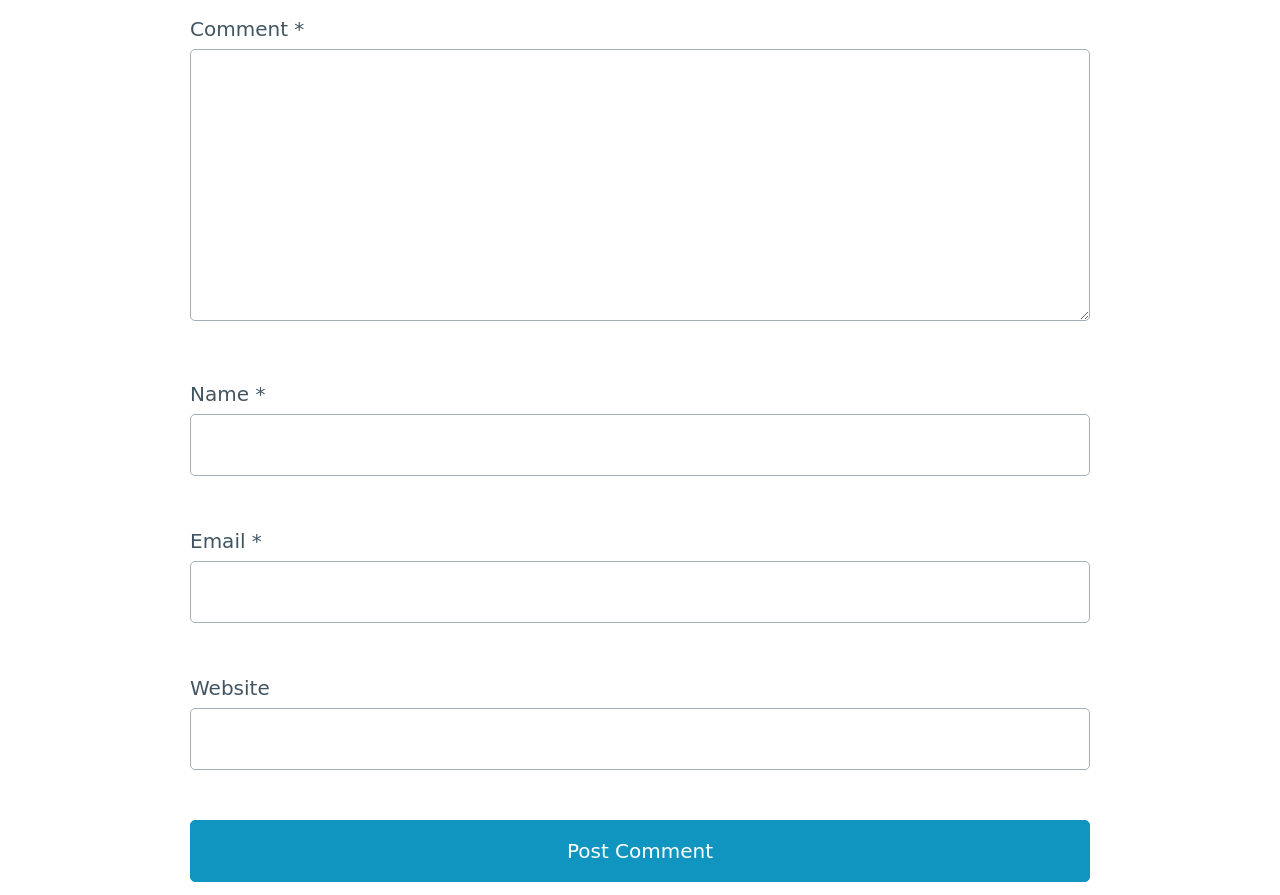Determine the bounding box coordinates for the UI element with the following description: "parent_node: Email * aria-describedby="email-notes" name="email"". The coordinates should be four float numbers between 0 and 1, represented as [left, top, right, bottom].

[0.148, 0.627, 0.852, 0.696]